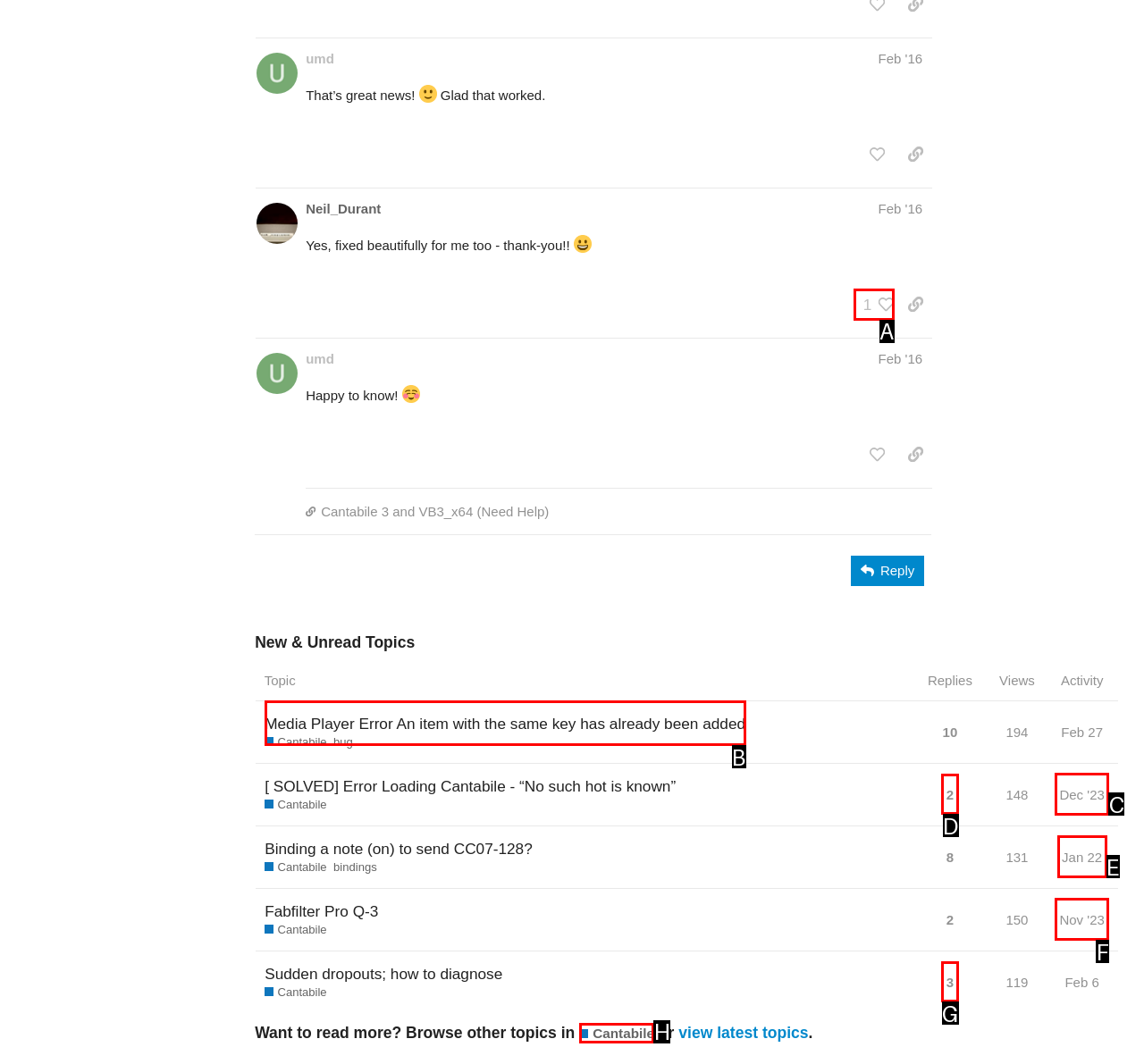Find the HTML element that suits the description: Dec '23
Indicate your answer with the letter of the matching option from the choices provided.

C